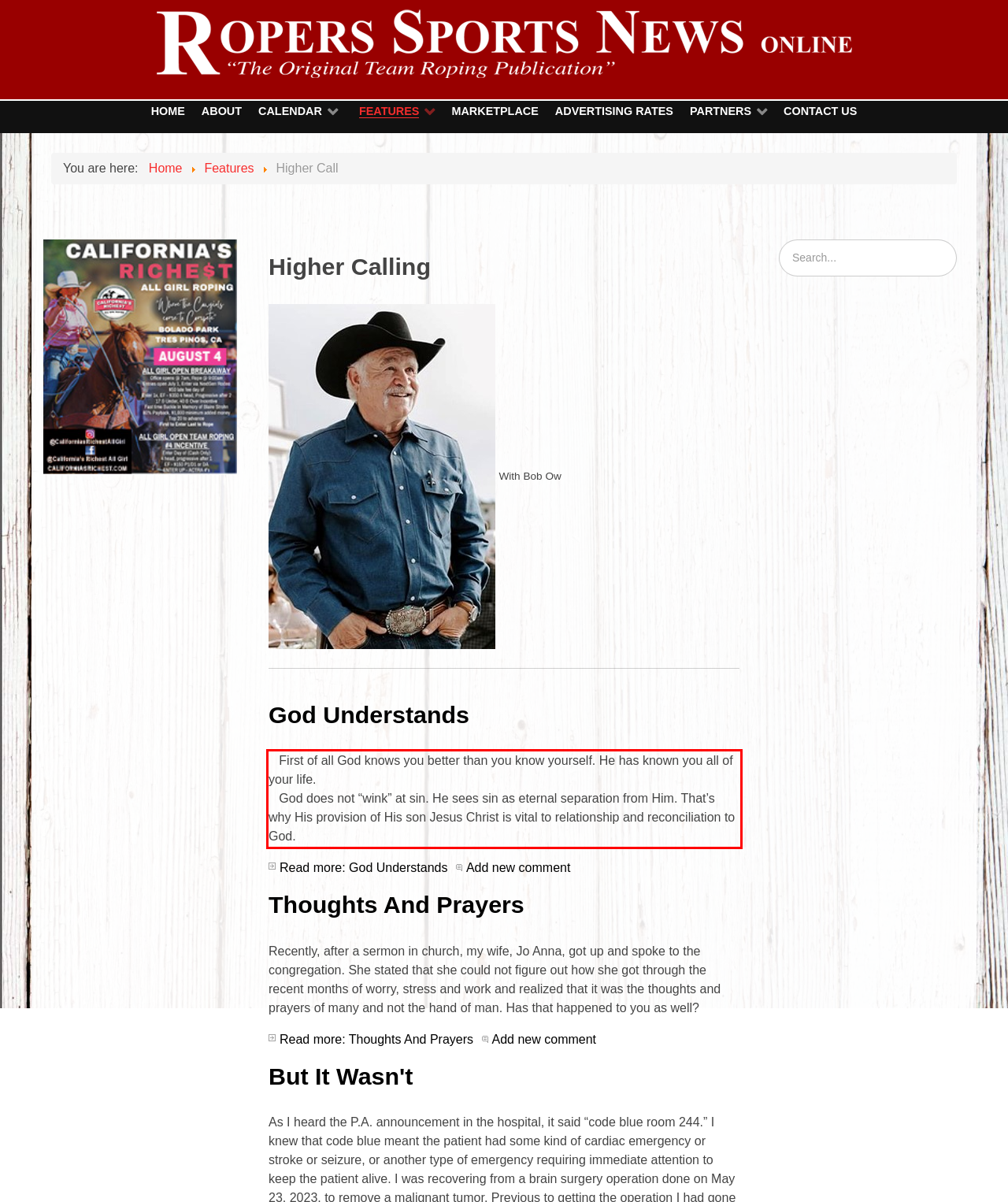By examining the provided screenshot of a webpage, recognize the text within the red bounding box and generate its text content.

First of all God knows you better than you know yourself. He has known you all of your life. God does not “wink” at sin. He sees sin as eternal separation from Him. That’s why His provision of His son Jesus Christ is vital to relationship and reconciliation to God.